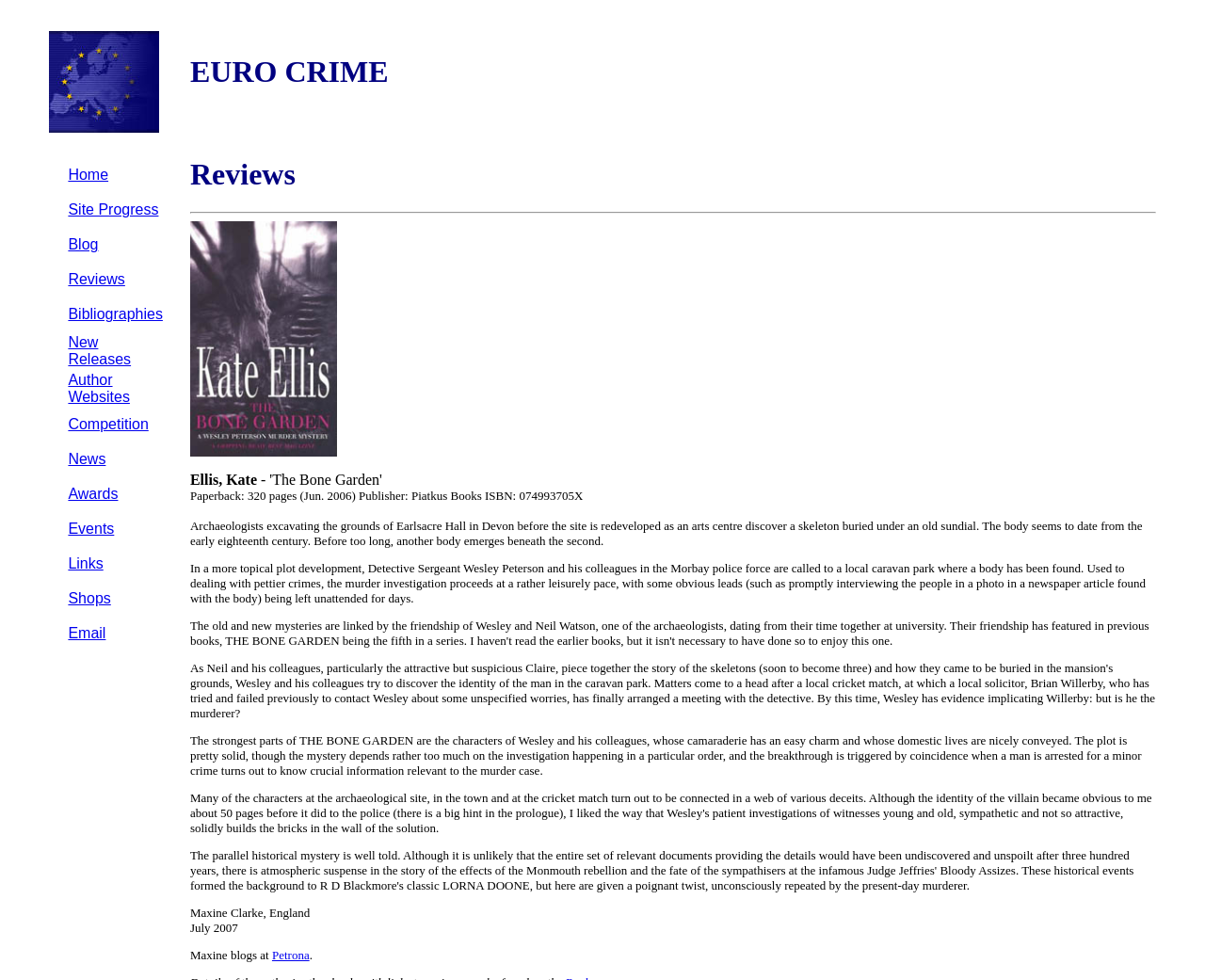Find the bounding box coordinates of the element to click in order to complete this instruction: "Click on Site Progress". The bounding box coordinates must be four float numbers between 0 and 1, denoted as [left, top, right, bottom].

[0.057, 0.206, 0.132, 0.222]